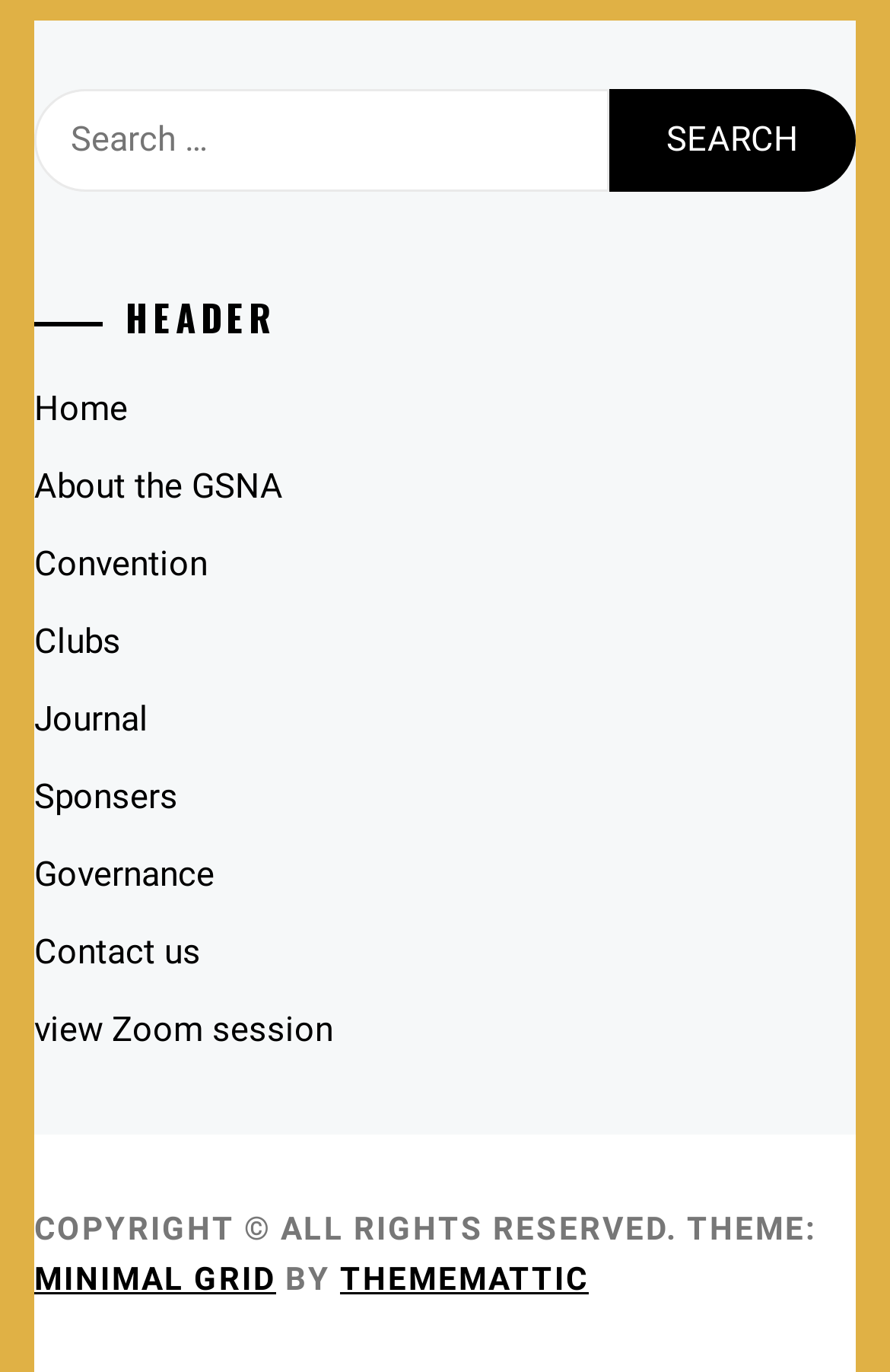Respond to the following query with just one word or a short phrase: 
What is the copyright information?

COPYRIGHT © ALL RIGHTS RESERVED.